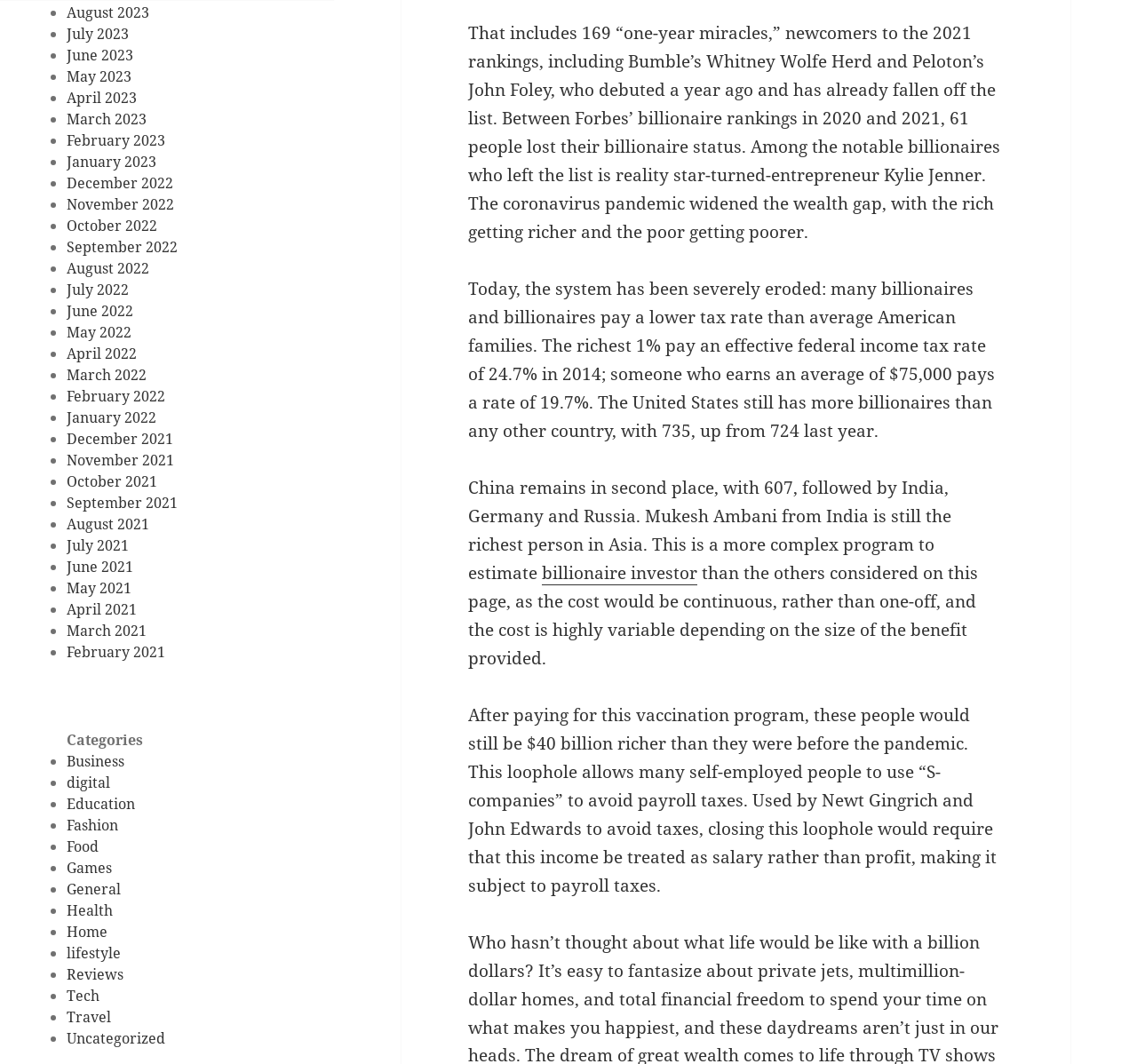Identify the bounding box of the UI component described as: "Tech".

[0.059, 0.927, 0.088, 0.945]